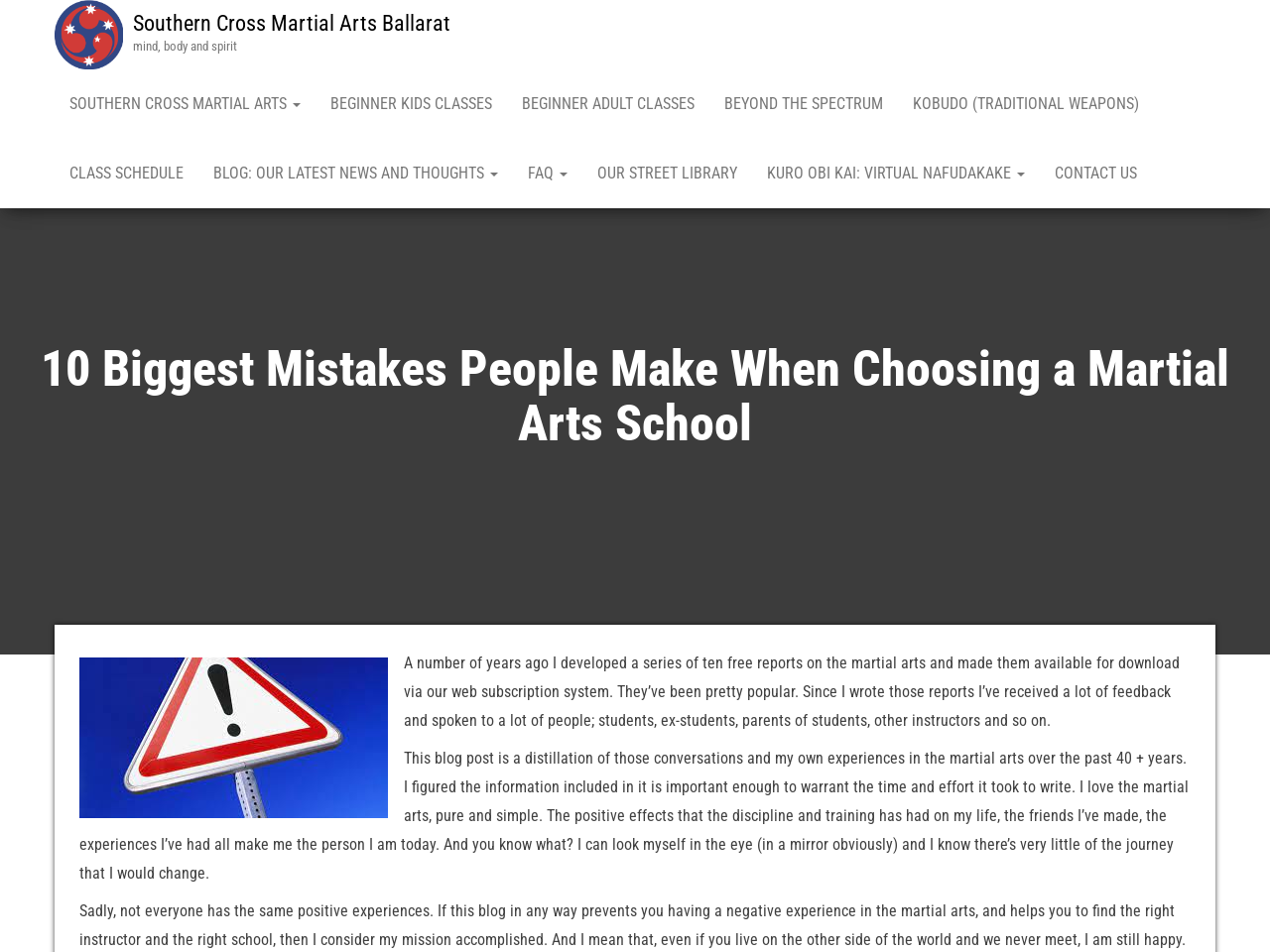Determine the coordinates of the bounding box that should be clicked to complete the instruction: "Read the blog post about the 10 biggest mistakes people make when choosing a martial arts school". The coordinates should be represented by four float numbers between 0 and 1: [left, top, right, bottom].

[0.012, 0.36, 0.988, 0.484]